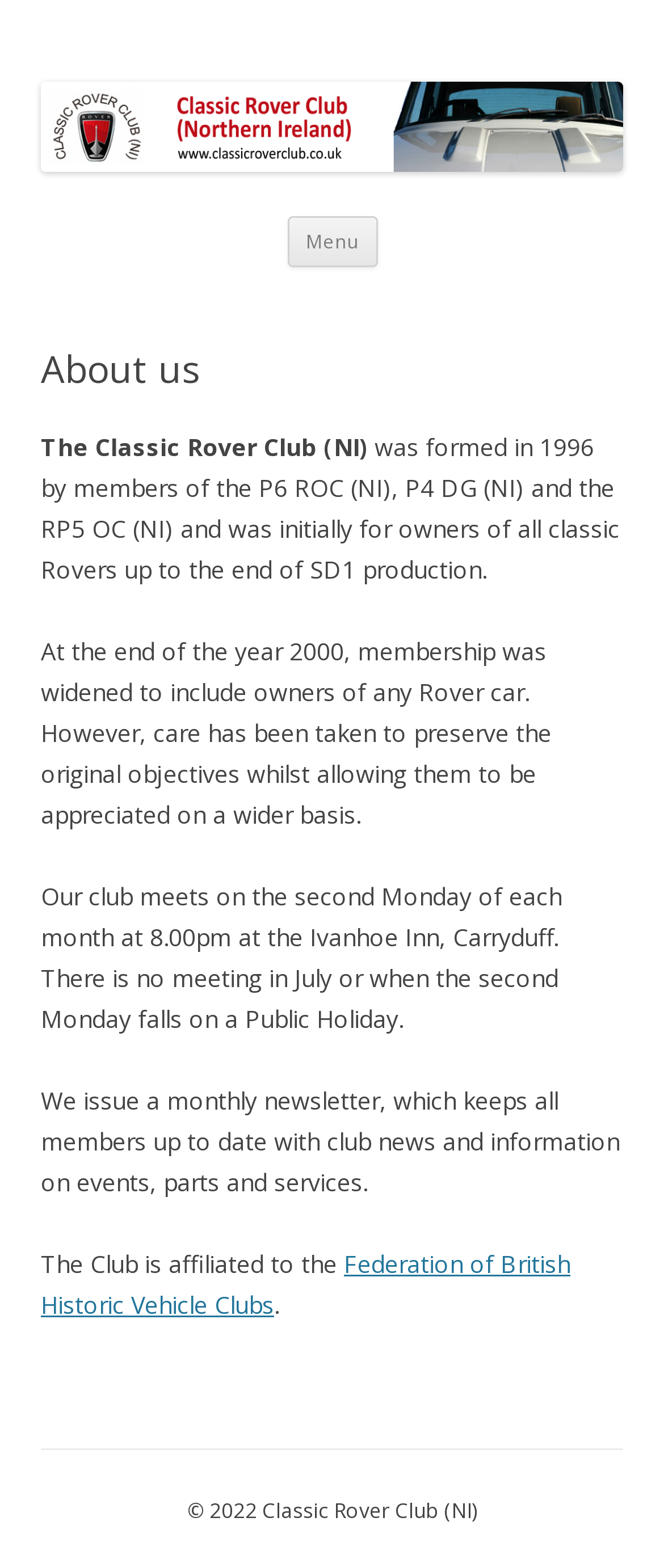Produce an elaborate caption capturing the essence of the webpage.

The webpage is about the Classic Rover Club Northern Ireland, with a prominent heading at the top center of the page displaying the club's name. Below this heading, there is a link to the club's homepage. To the right of the heading, there is a link with no text, possibly a navigation menu or a button.

Further down, there is a heading labeled "Menu" at the top right corner of the page. Below this, there is a link to "Skip to content", which allows users to bypass the navigation menu and go directly to the main content.

The main content of the page is divided into an article section, which takes up most of the page. At the top of this section, there is a heading that reads "About us". Below this, there are four paragraphs of text that describe the history and objectives of the Classic Rover Club Northern Ireland. The text explains how the club was formed, its membership criteria, meeting schedule, and newsletter.

At the bottom of the page, there is a copyright notice that reads "© 2022 Classic Rover Club (NI)".